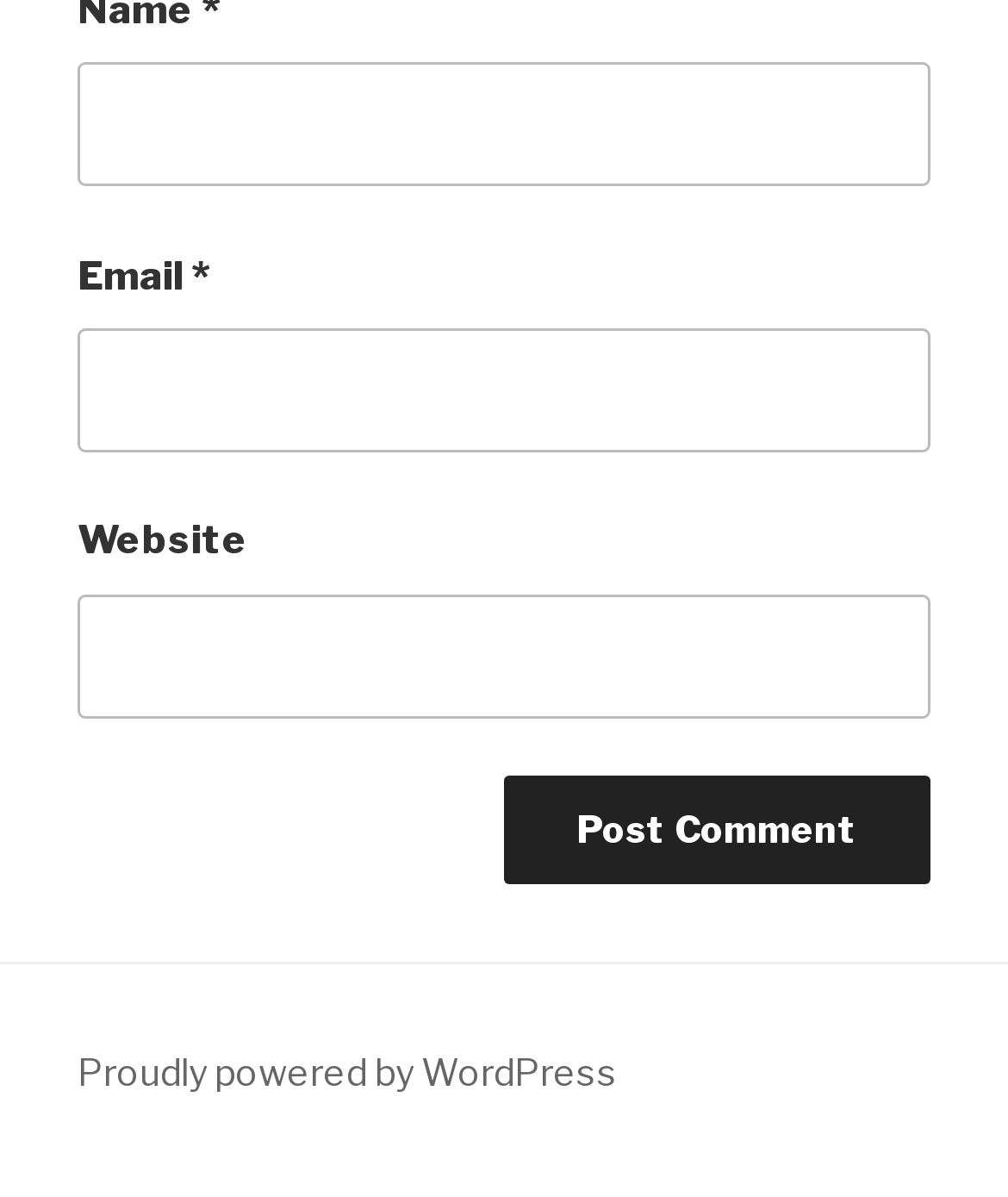What is the relationship between the 'Email' field and the 'email-notes' description?
Utilize the image to construct a detailed and well-explained answer.

The 'Email' field has a 'describedby' attribute pointing to 'email-notes', indicating that the 'email-notes' description is related to the 'Email' field. This suggests that the 'email-notes' description provides additional information or guidance for filling out the 'Email' field.